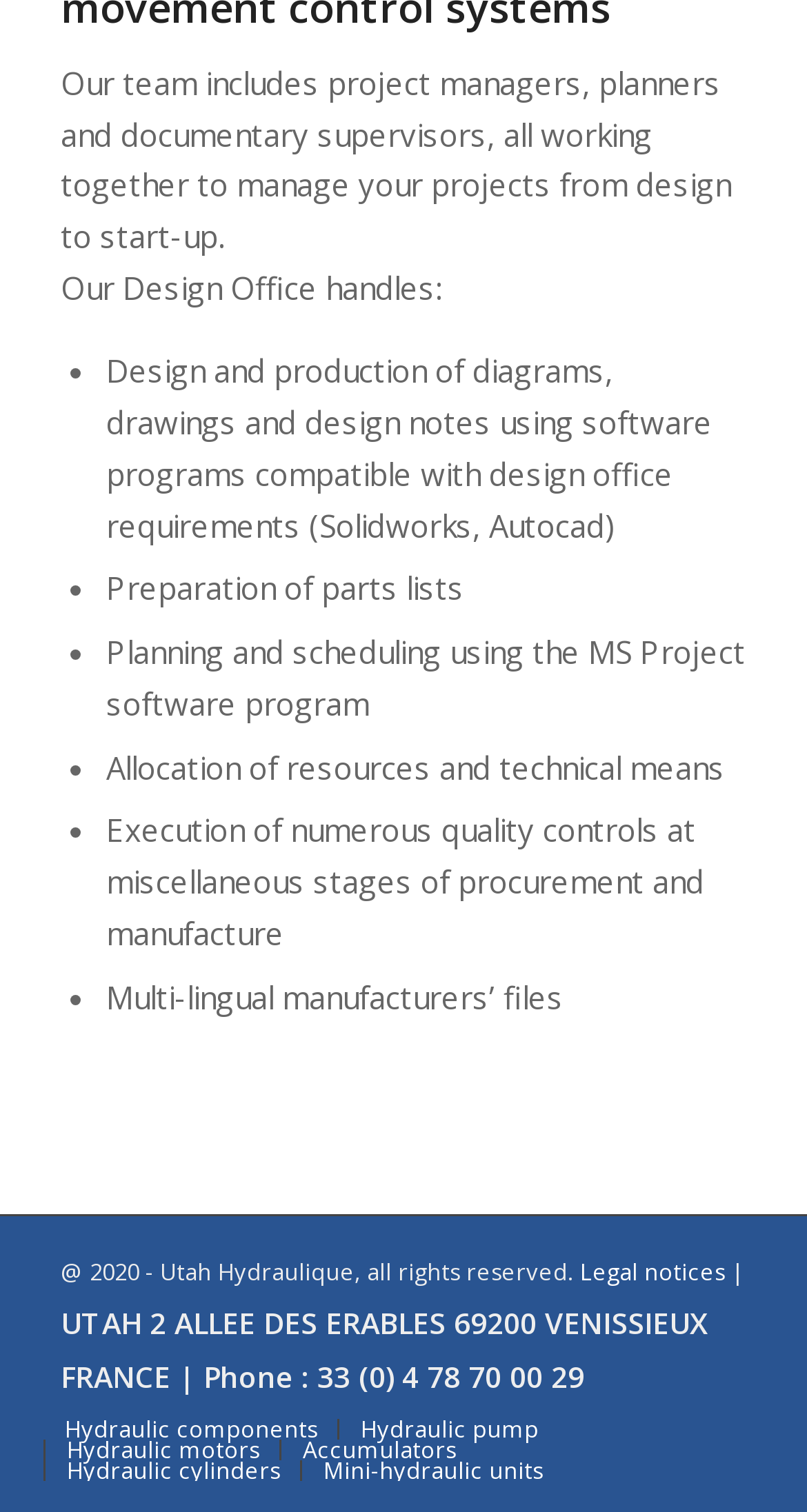Locate the bounding box coordinates of the element that should be clicked to fulfill the instruction: "Contact Utah Hydraulique".

[0.075, 0.862, 0.878, 0.923]